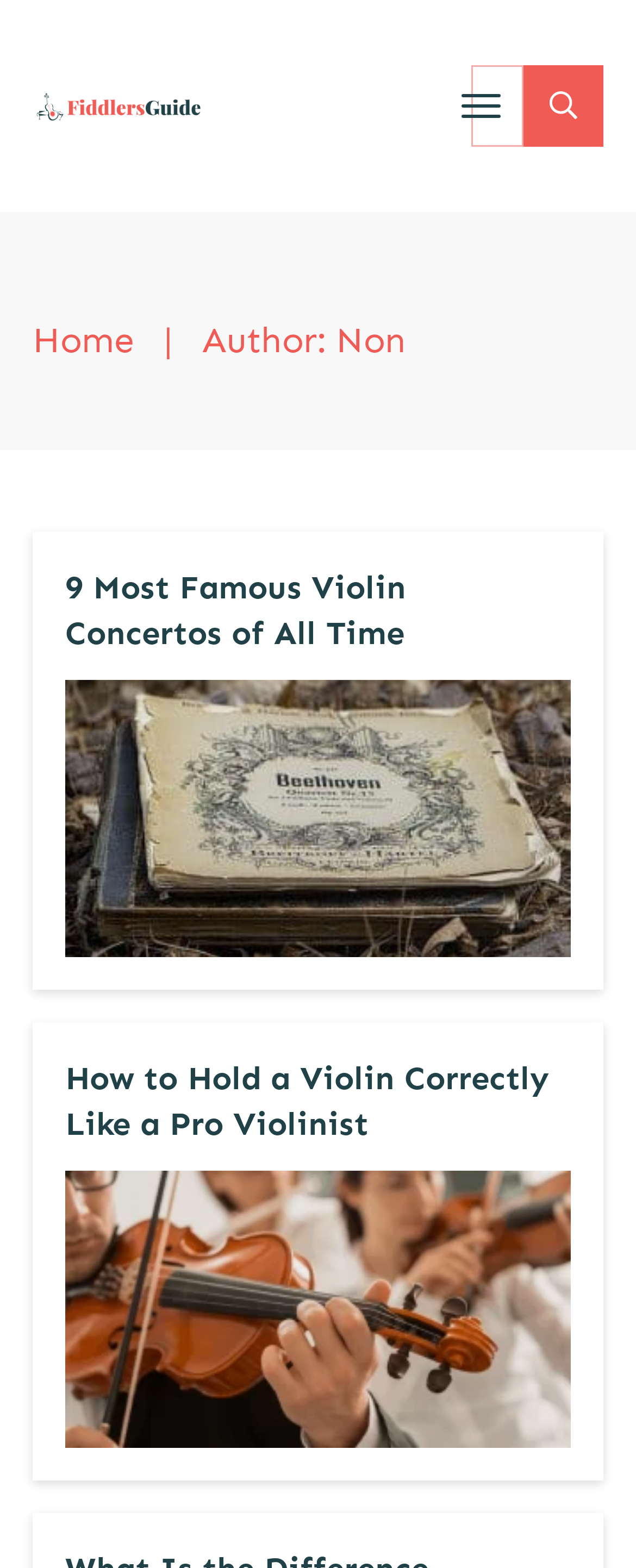Determine the bounding box for the described HTML element: "parent_node: Reviews". Ensure the coordinates are four float numbers between 0 and 1 in the format [left, top, right, bottom].

[0.707, 0.048, 0.806, 0.088]